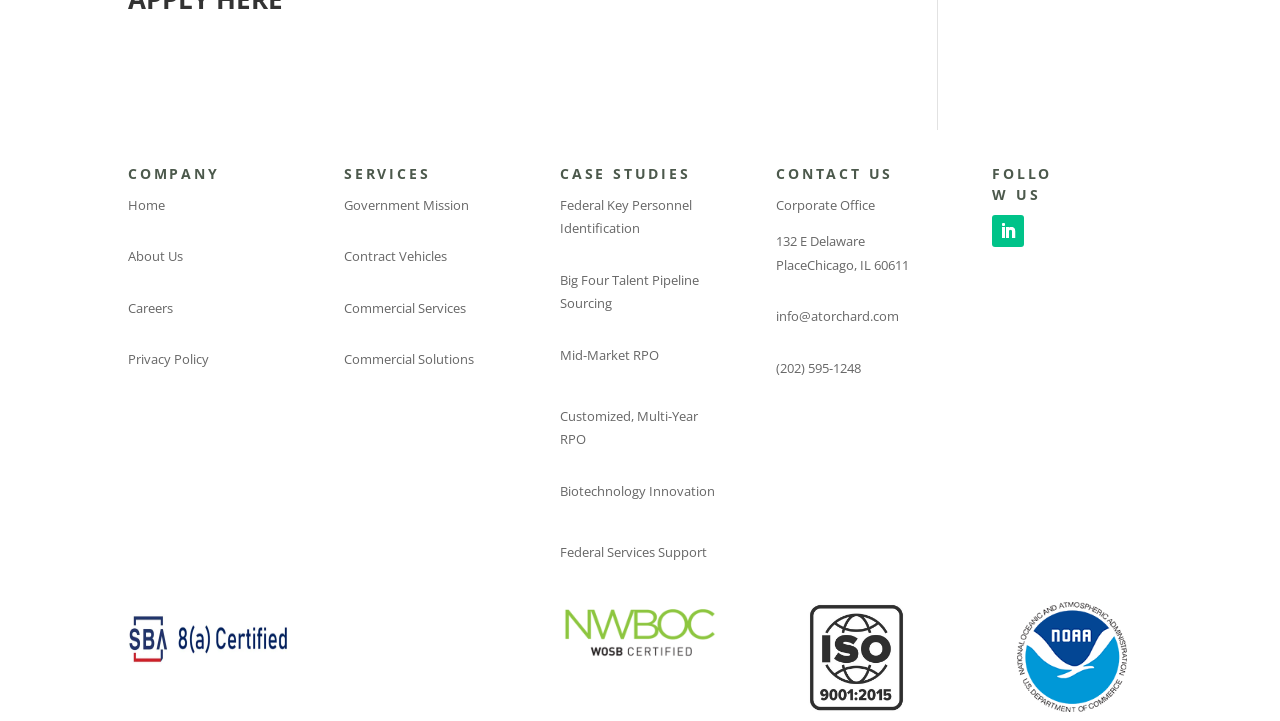Based on what you see in the screenshot, provide a thorough answer to this question: What is the company's corporate office address?

I found the corporate office address by looking at the 'CONTACT US' section, where it is listed as '132 E Delaware Place, Chicago, IL 60611'.